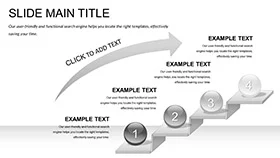Provide a short answer using a single word or phrase for the following question: 
What represents each step in the flowchart?

Numbered circles